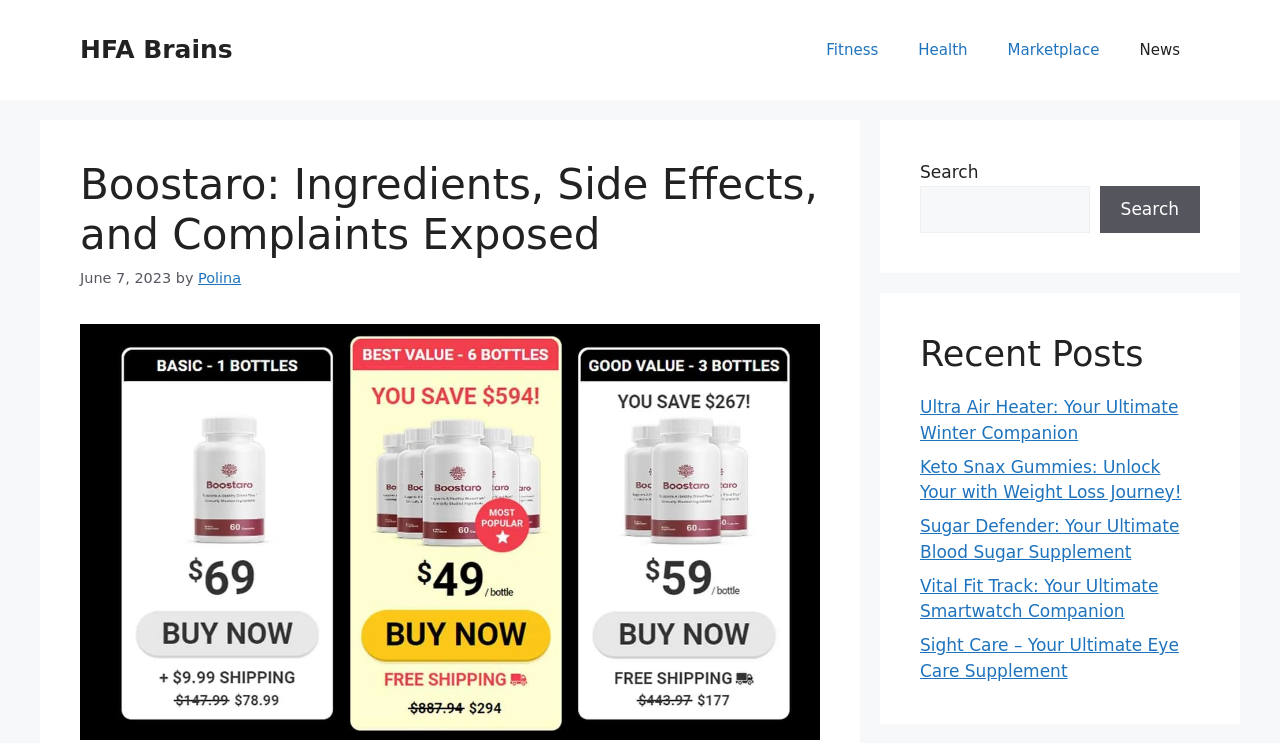Bounding box coordinates are given in the format (top-left x, top-left y, bottom-right x, bottom-right y). All values should be floating point numbers between 0 and 1. Provide the bounding box coordinate for the UI element described as: News

[0.875, 0.027, 0.938, 0.108]